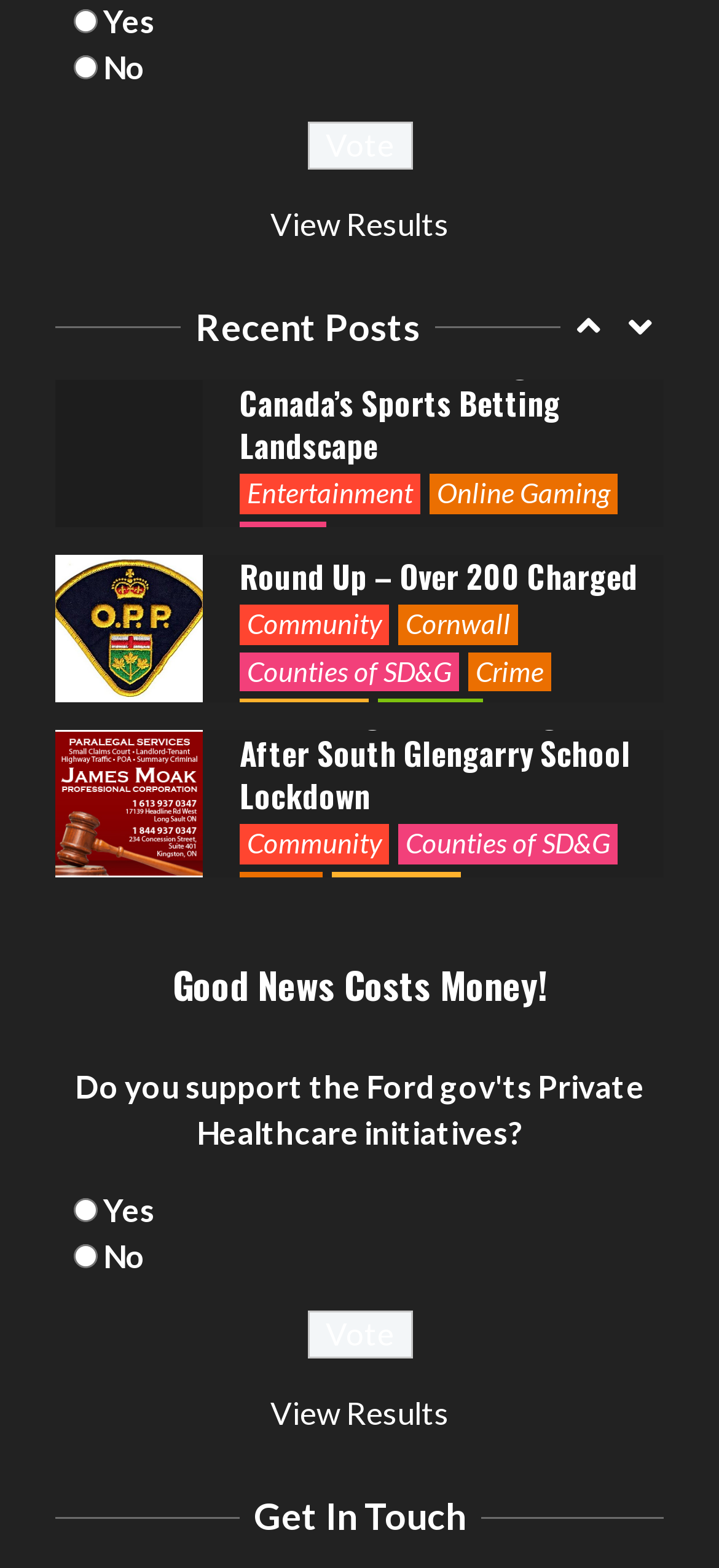What is the text of the button?
Based on the image, respond with a single word or phrase.

Vote